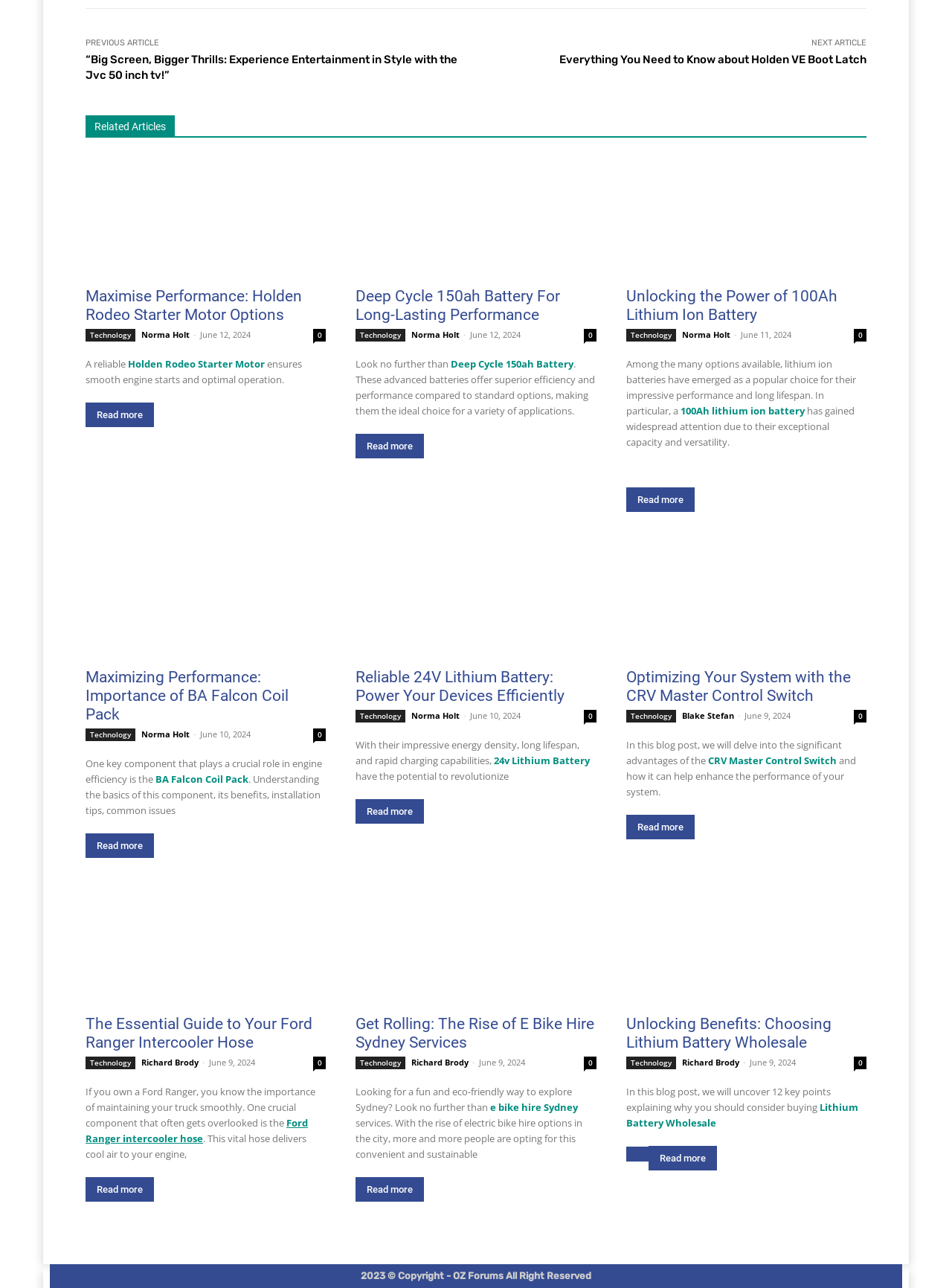Refer to the image and offer a detailed explanation in response to the question: What is the purpose of the 'Read more' links on the webpage?

I inferred the purpose of the 'Read more' links by looking at their location next to the article summaries, and assuming that they lead to the full article content.